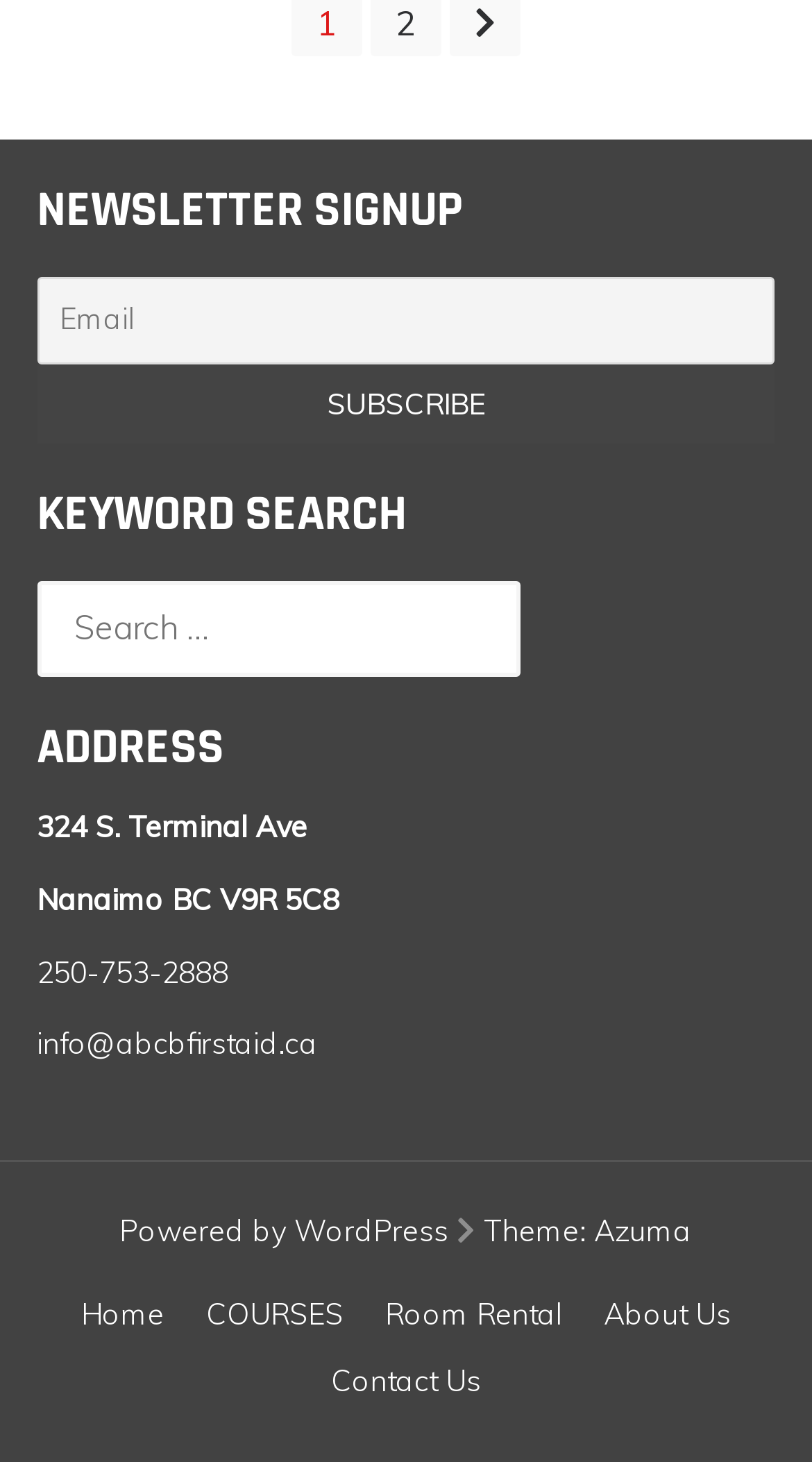Provide a short answer to the following question with just one word or phrase: What is the address of the organization?

324 S. Terminal Ave